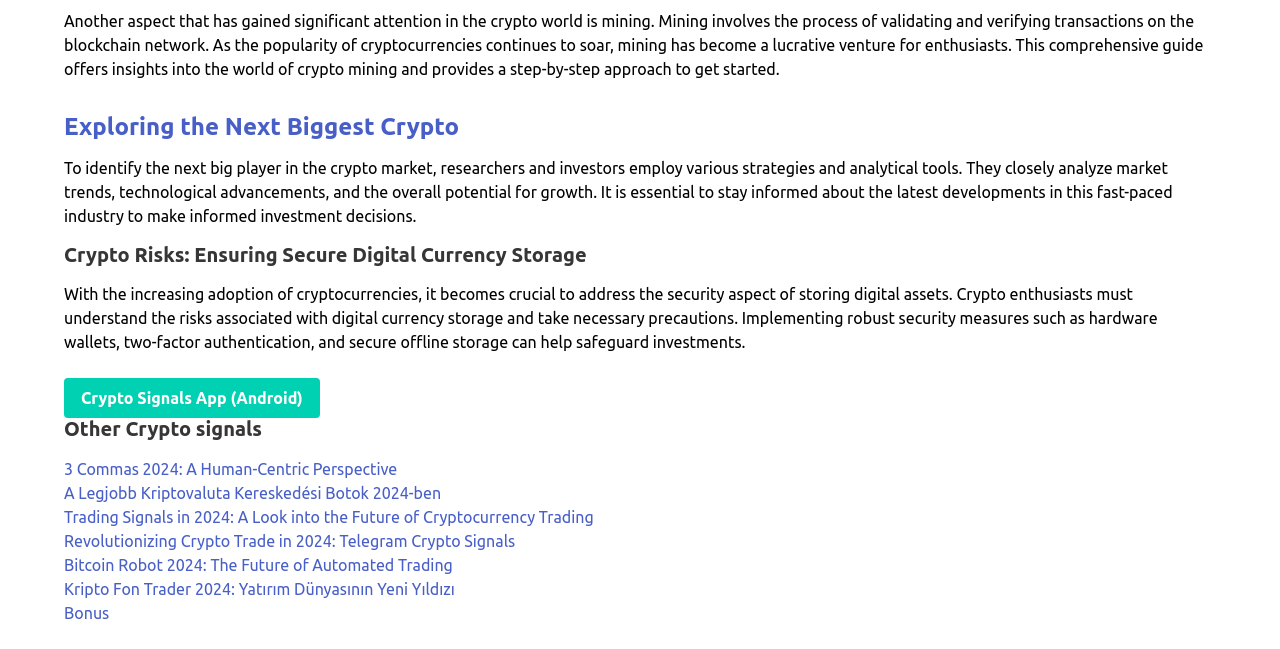Please identify the bounding box coordinates of the element's region that needs to be clicked to fulfill the following instruction: "Learn about 'Trading Signals in 2024: A Look into the Future of Cryptocurrency Trading'". The bounding box coordinates should consist of four float numbers between 0 and 1, i.e., [left, top, right, bottom].

[0.05, 0.782, 0.464, 0.81]